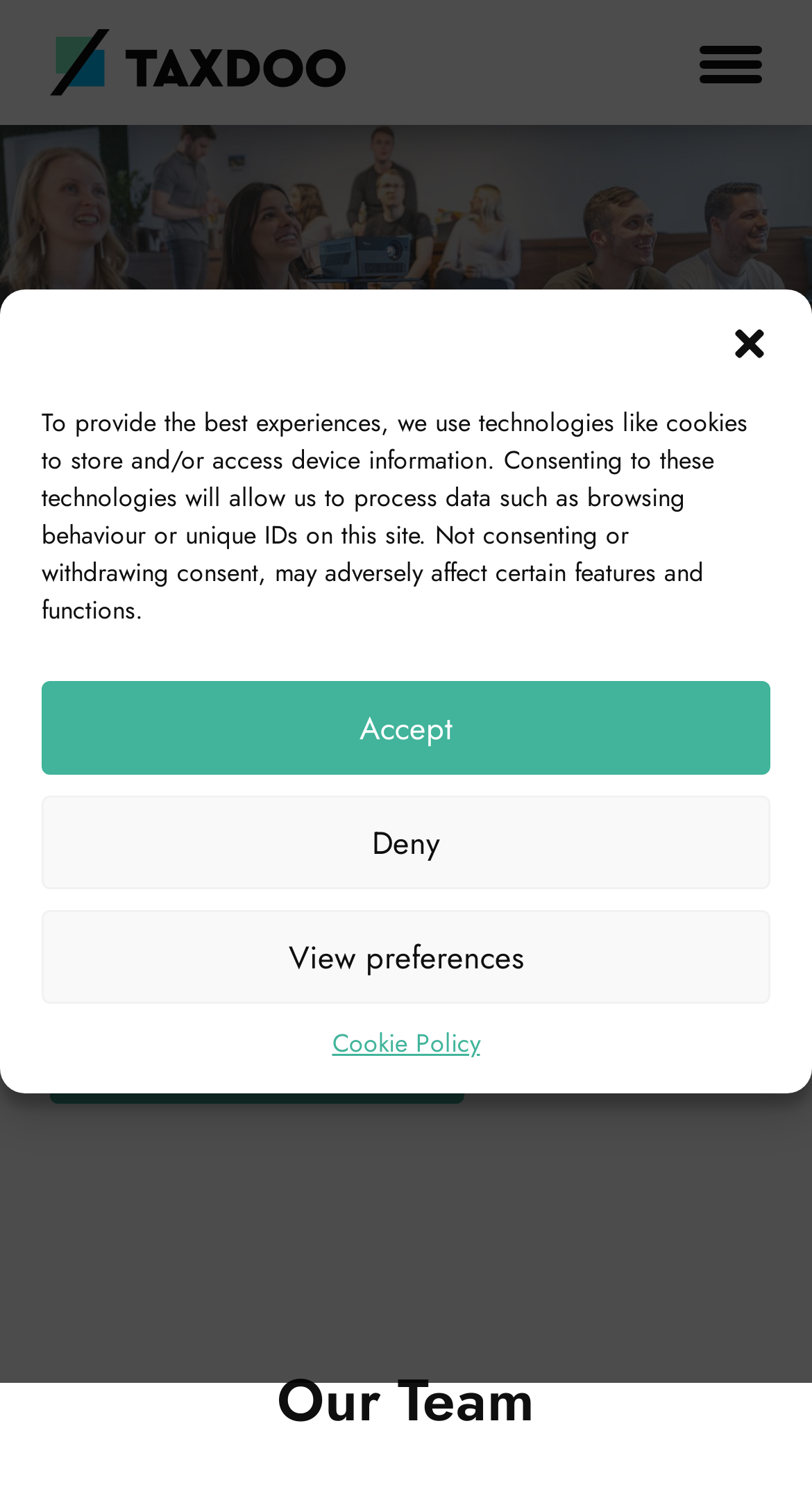How many links are available for different job categories?
Using the image as a reference, give a one-word or short phrase answer.

9